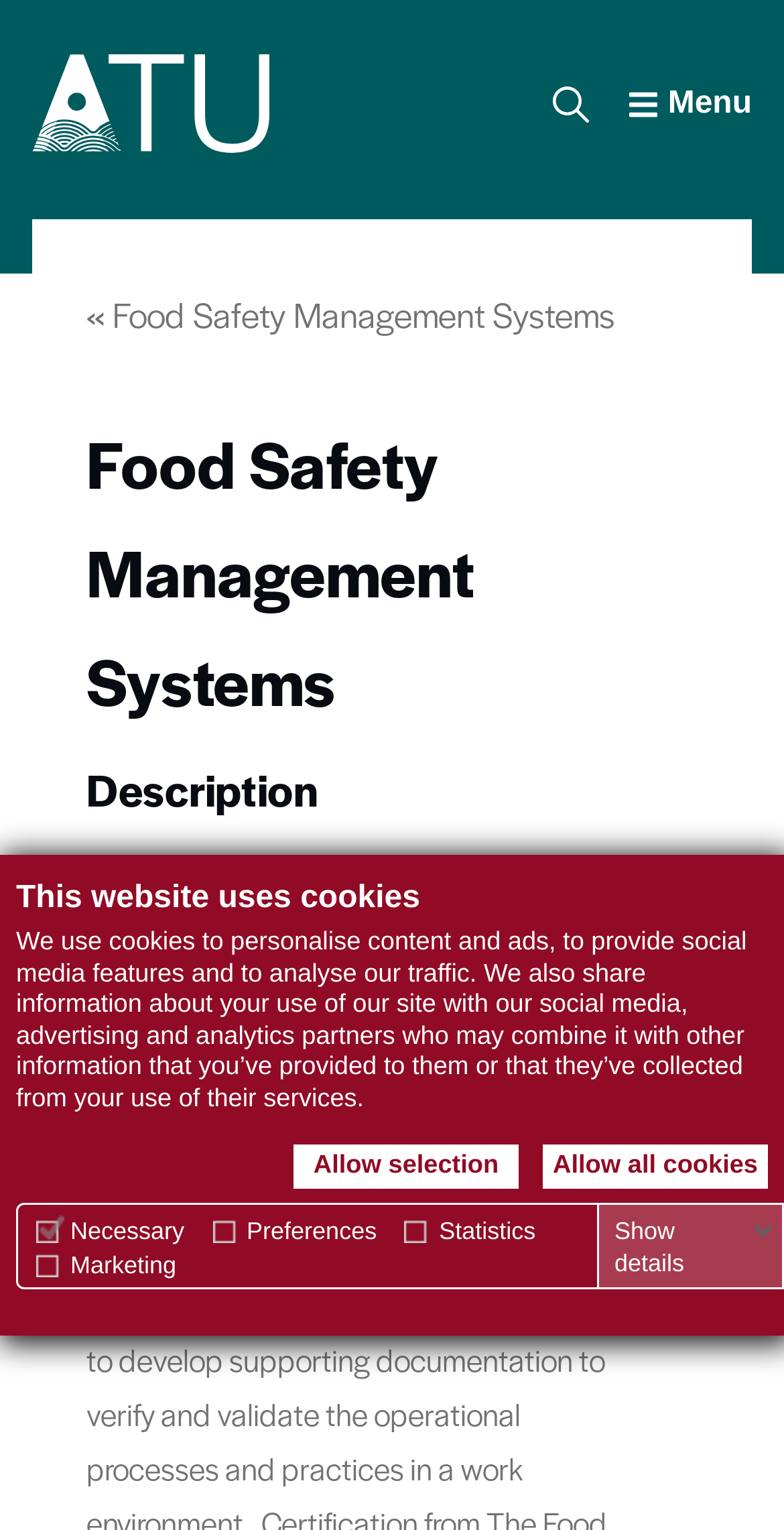Determine the bounding box coordinates of the region to click in order to accomplish the following instruction: "Search for something". Provide the coordinates as four float numbers between 0 and 1, specifically [left, top, right, bottom].

[0.698, 0.061, 0.76, 0.089]